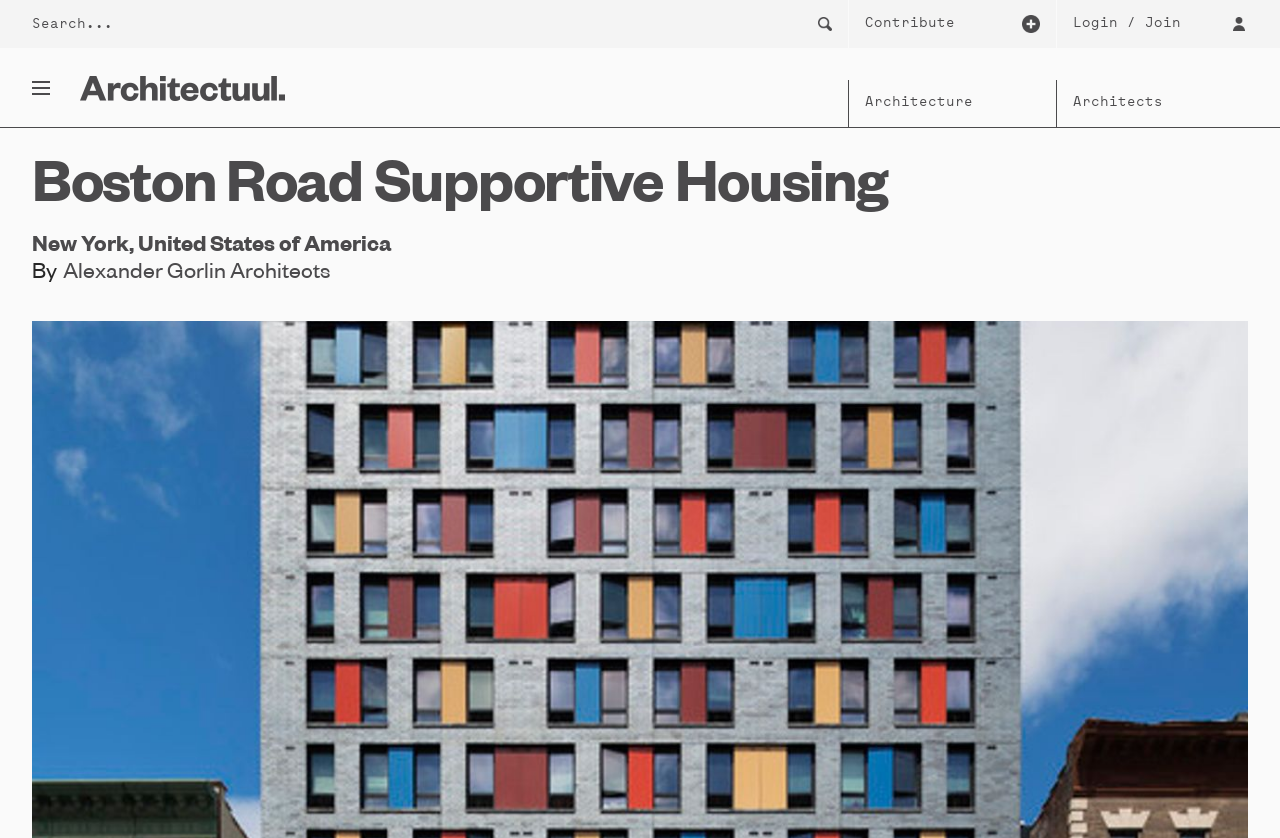Locate the bounding box coordinates for the element described below: "name="query" placeholder="Search..."". The coordinates must be four float values between 0 and 1, formatted as [left, top, right, bottom].

[0.025, 0.0, 0.625, 0.057]